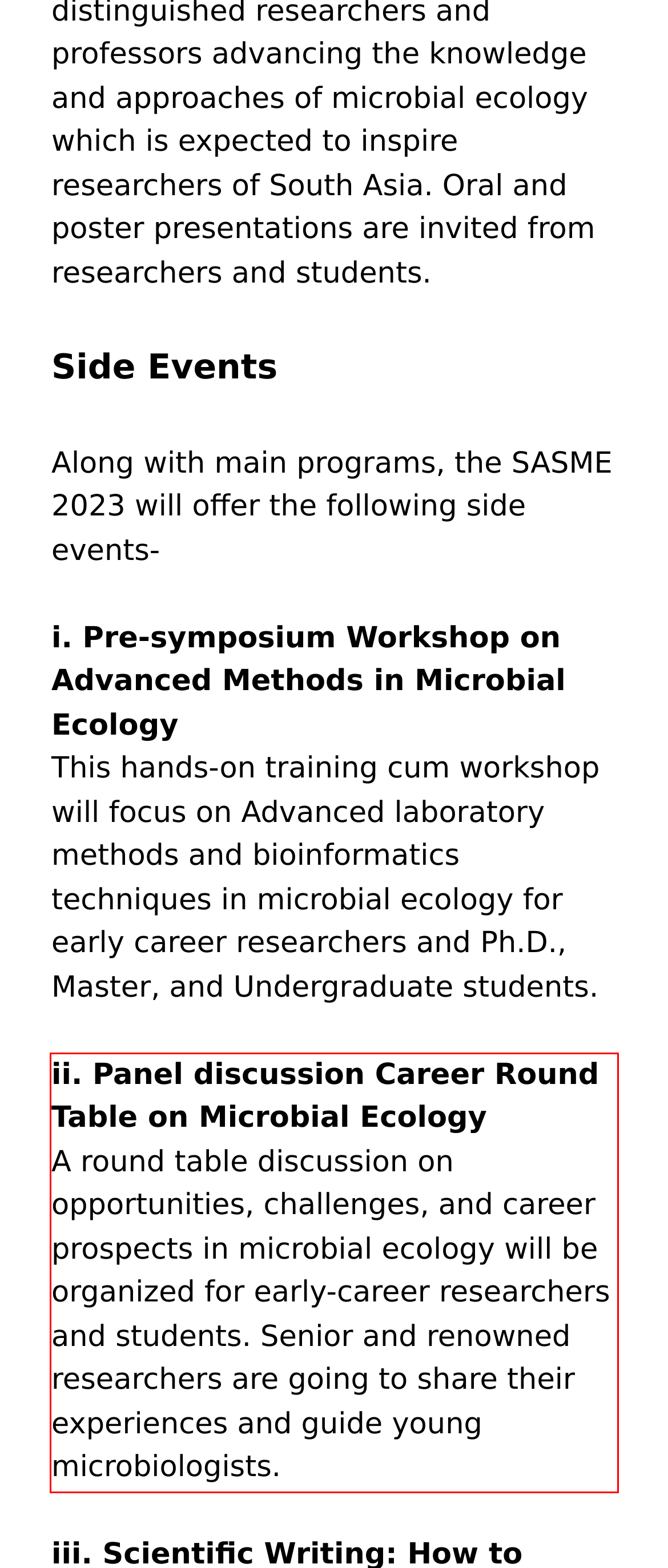You are provided with a webpage screenshot that includes a red rectangle bounding box. Extract the text content from within the bounding box using OCR.

ii. Panel discussion Career Round Table on Microbial Ecology A round table discussion on opportunities, challenges, and career prospects in microbial ecology will be organized for early-career researchers and students. Senior and renowned researchers are going to share their experiences and guide young microbiologists.